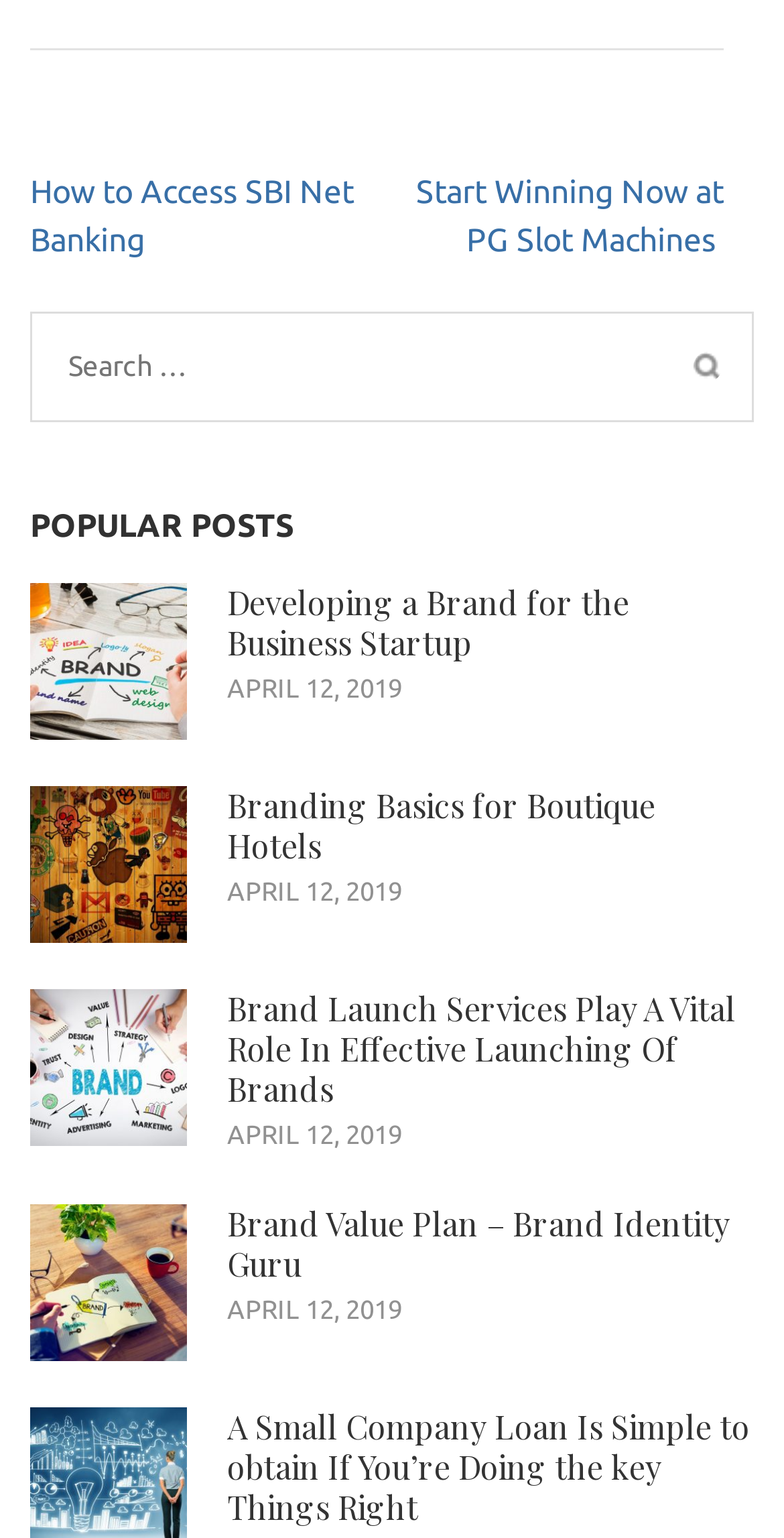Please identify the bounding box coordinates of the clickable area that will allow you to execute the instruction: "View popular post 'Developing a Brand for the Business Startup'".

[0.29, 0.379, 0.962, 0.431]